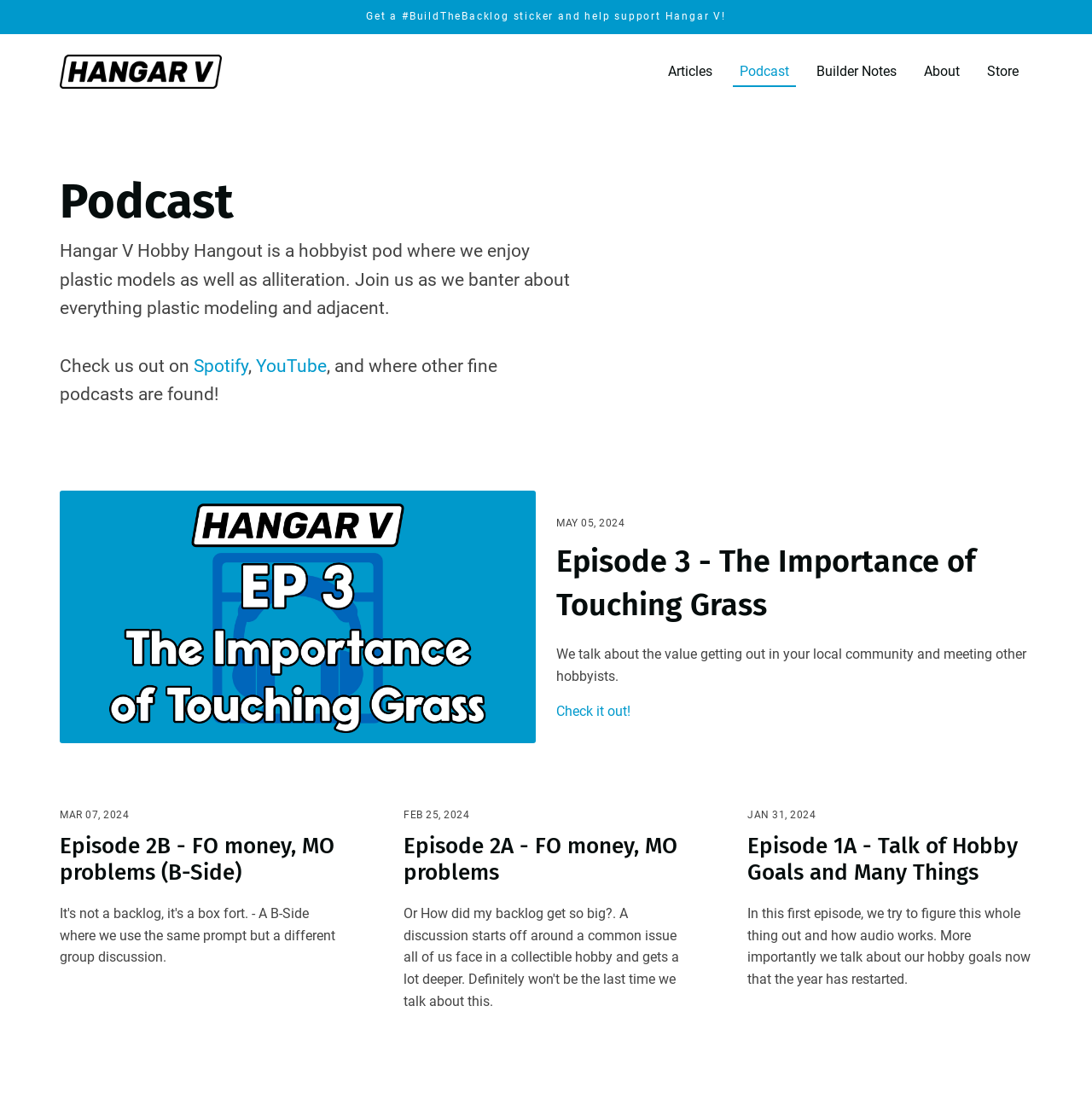Identify the bounding box for the UI element described as: "Check it out!". The coordinates should be four float numbers between 0 and 1, i.e., [left, top, right, bottom].

[0.509, 0.638, 0.577, 0.658]